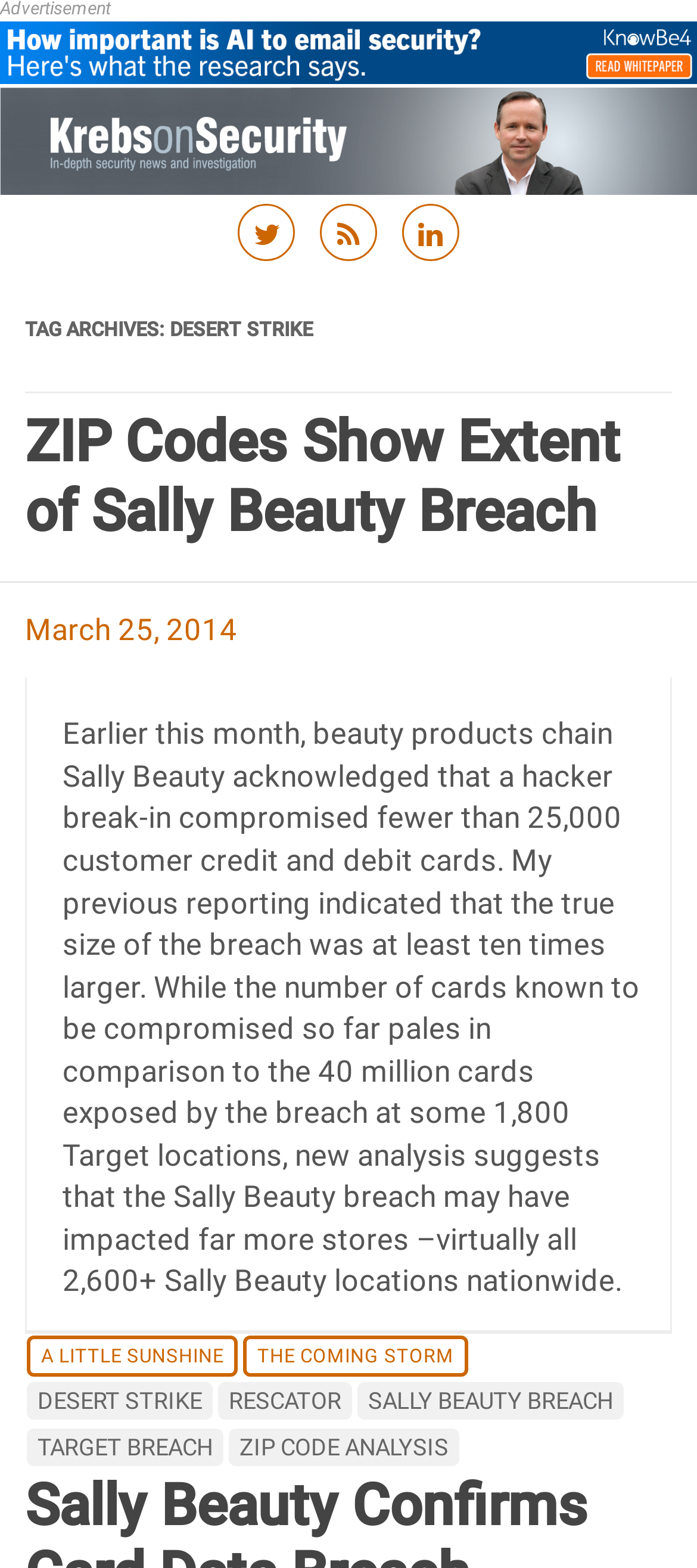What is the name of the website?
Provide a well-explained and detailed answer to the question.

I found the name of the website by looking at the image element with the text 'Krebs on Security' at the top of the webpage.